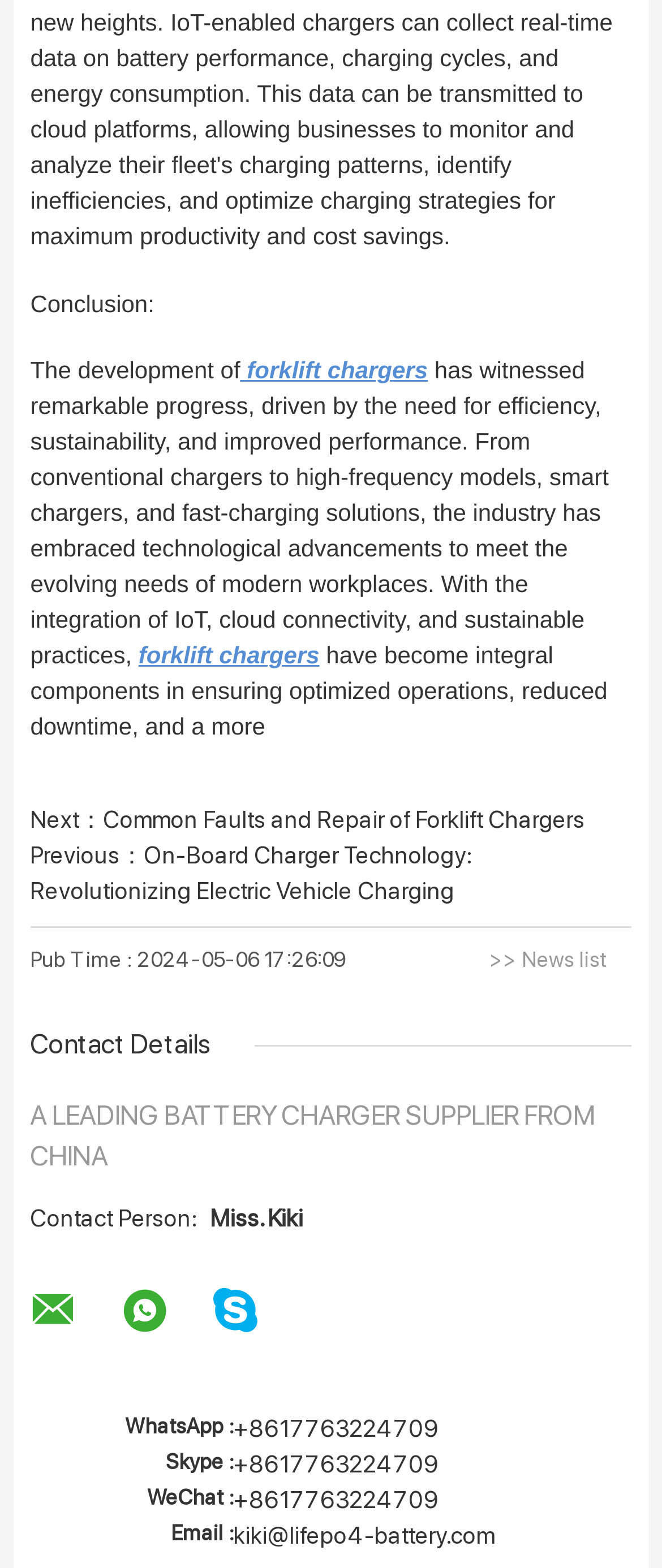Could you highlight the region that needs to be clicked to execute the instruction: "Click on 'kiki@lifepo4-battery.com'"?

[0.353, 0.971, 0.748, 0.988]